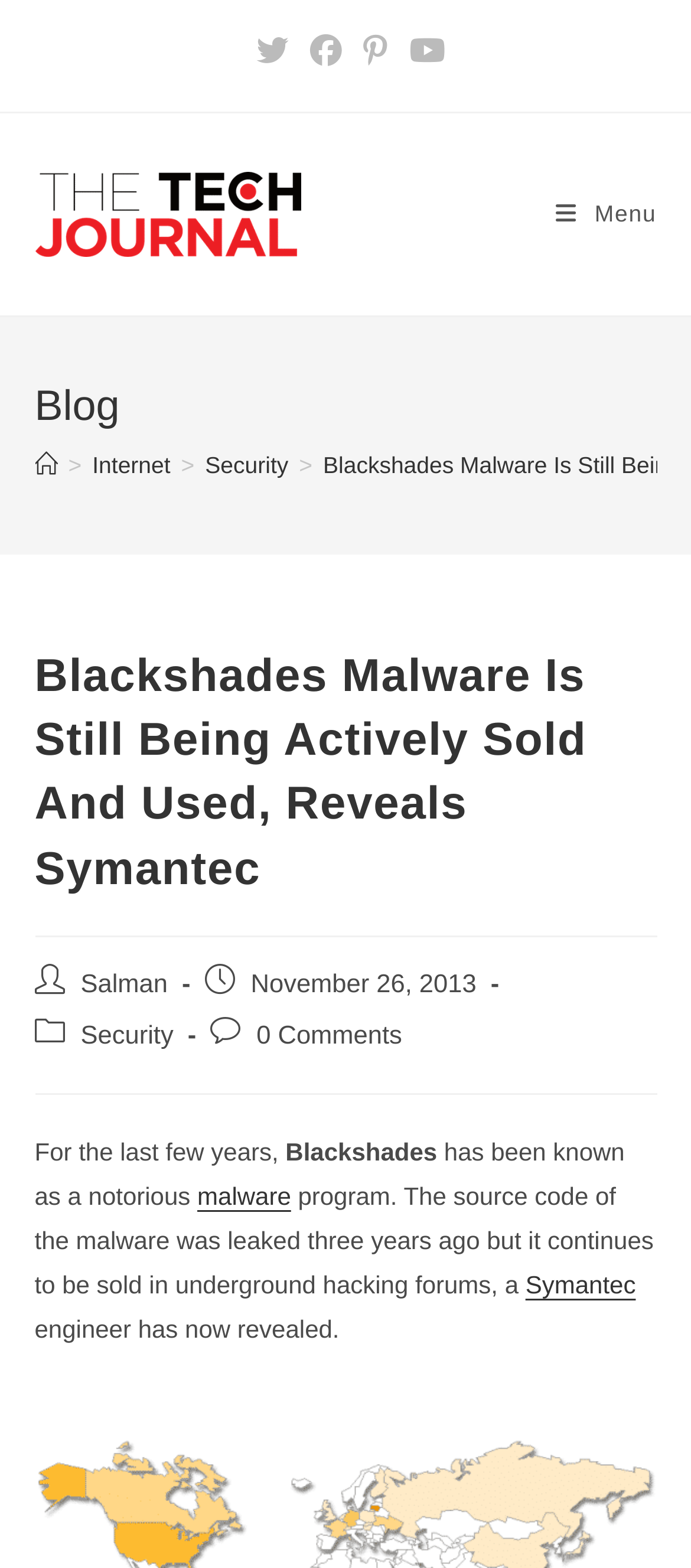What is the name of the company mentioned in the article?
Using the image as a reference, deliver a detailed and thorough answer to the question.

I found the answer by looking at the text content of the webpage, specifically the sentence that mentions 'Symantec' as the company whose engineer revealed some information about the malware.